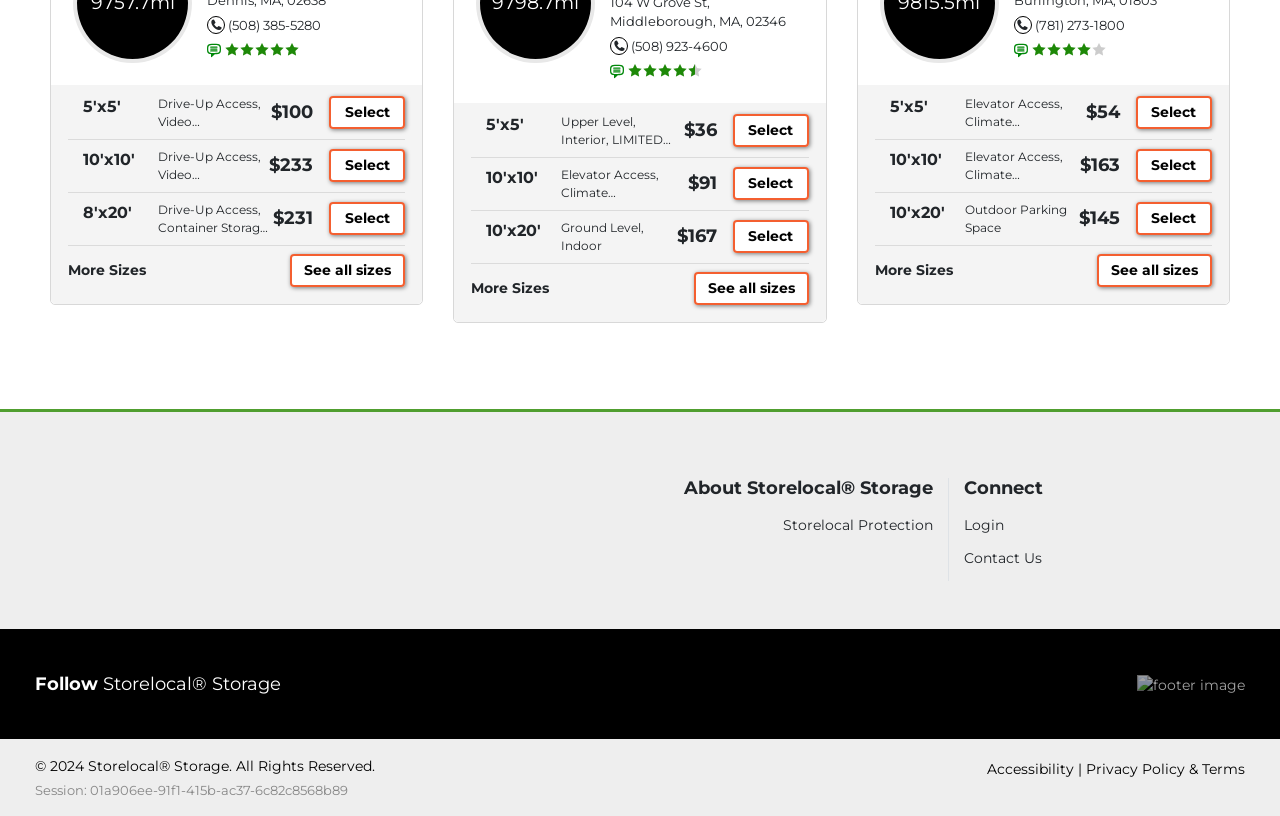Highlight the bounding box coordinates of the element you need to click to perform the following instruction: "Call (508) 385-5280."

[0.178, 0.02, 0.251, 0.04]